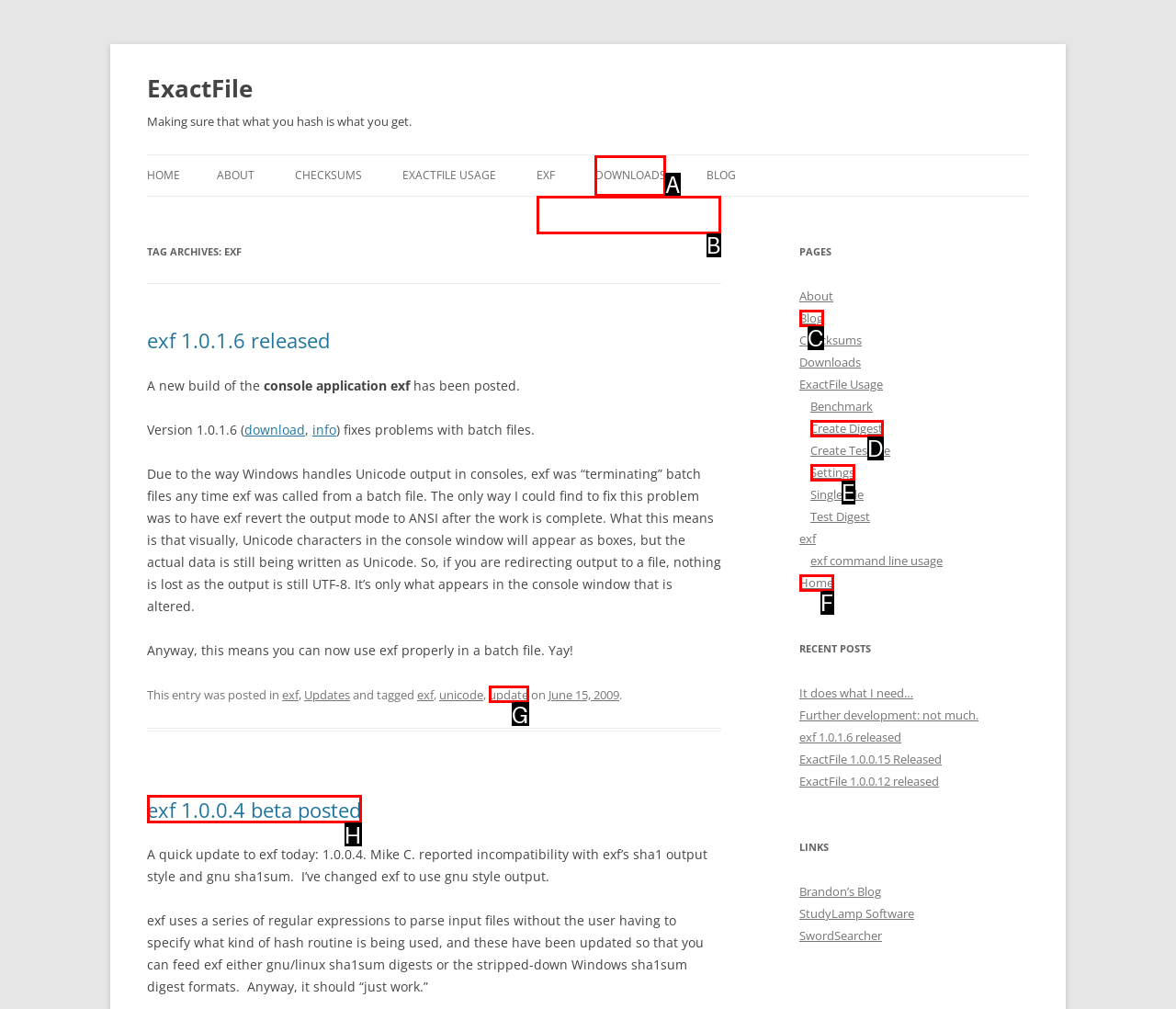Determine which HTML element to click on in order to complete the action: Click on the 'DOWNLOADS' link.
Reply with the letter of the selected option.

A